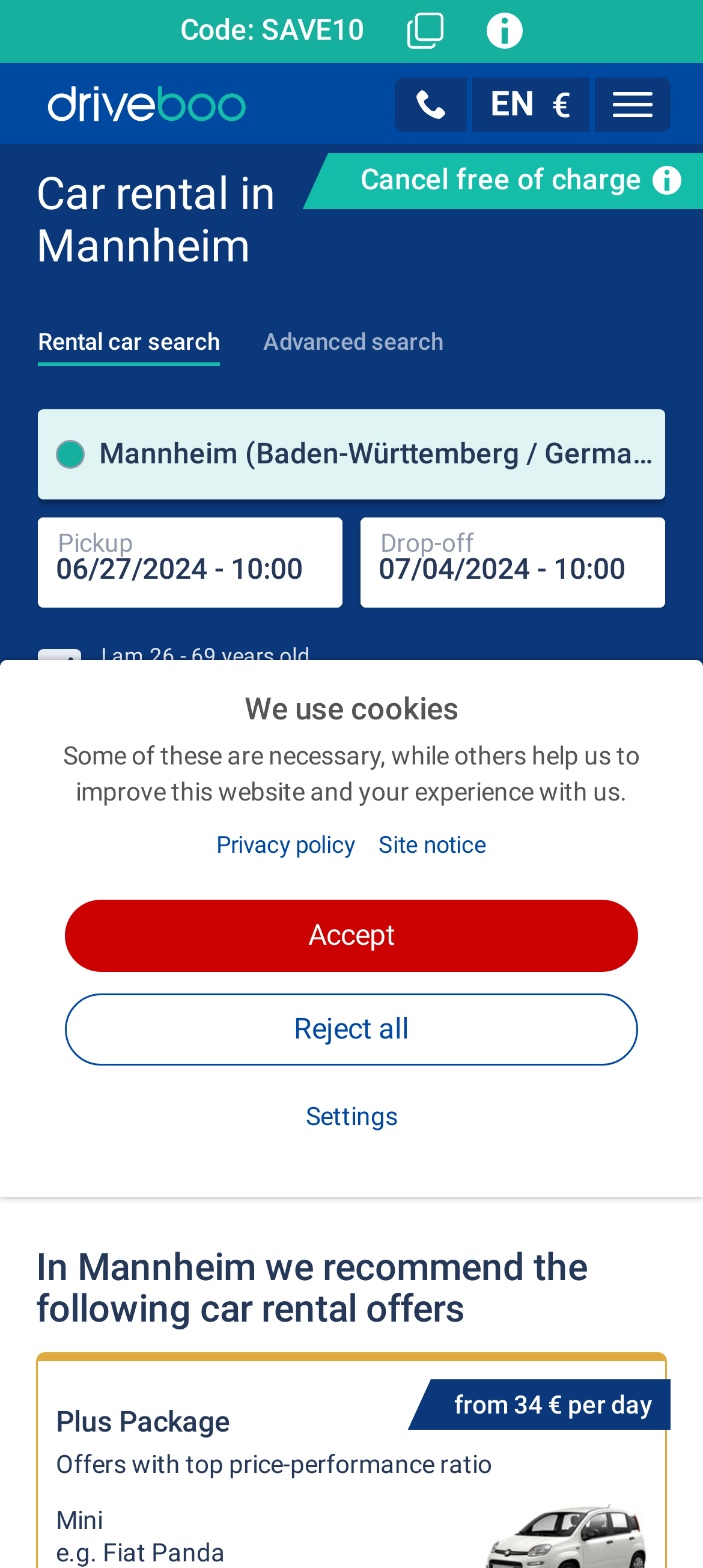With reference to the screenshot, provide a detailed response to the question below:
How old is the person in the example?

The webpage provides an example of a person's age range, which is specified as 26-69 years old. This information is provided in the text 'I am 26 - 69 years old'.